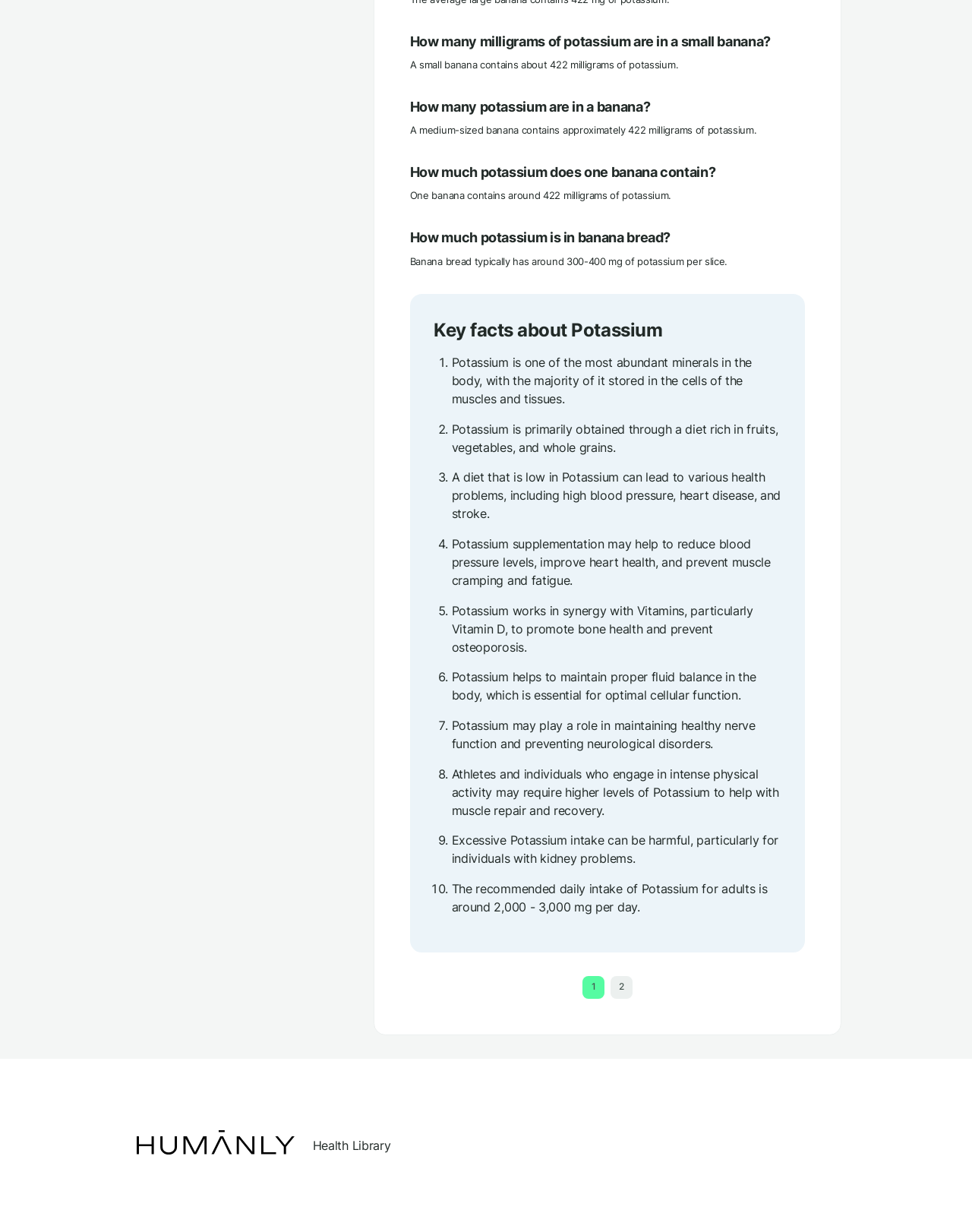Determine the bounding box for the HTML element described here: "title="Humanly"". The coordinates should be given as [left, top, right, bottom] with each number being a float between 0 and 1.

[0.134, 0.917, 0.309, 0.942]